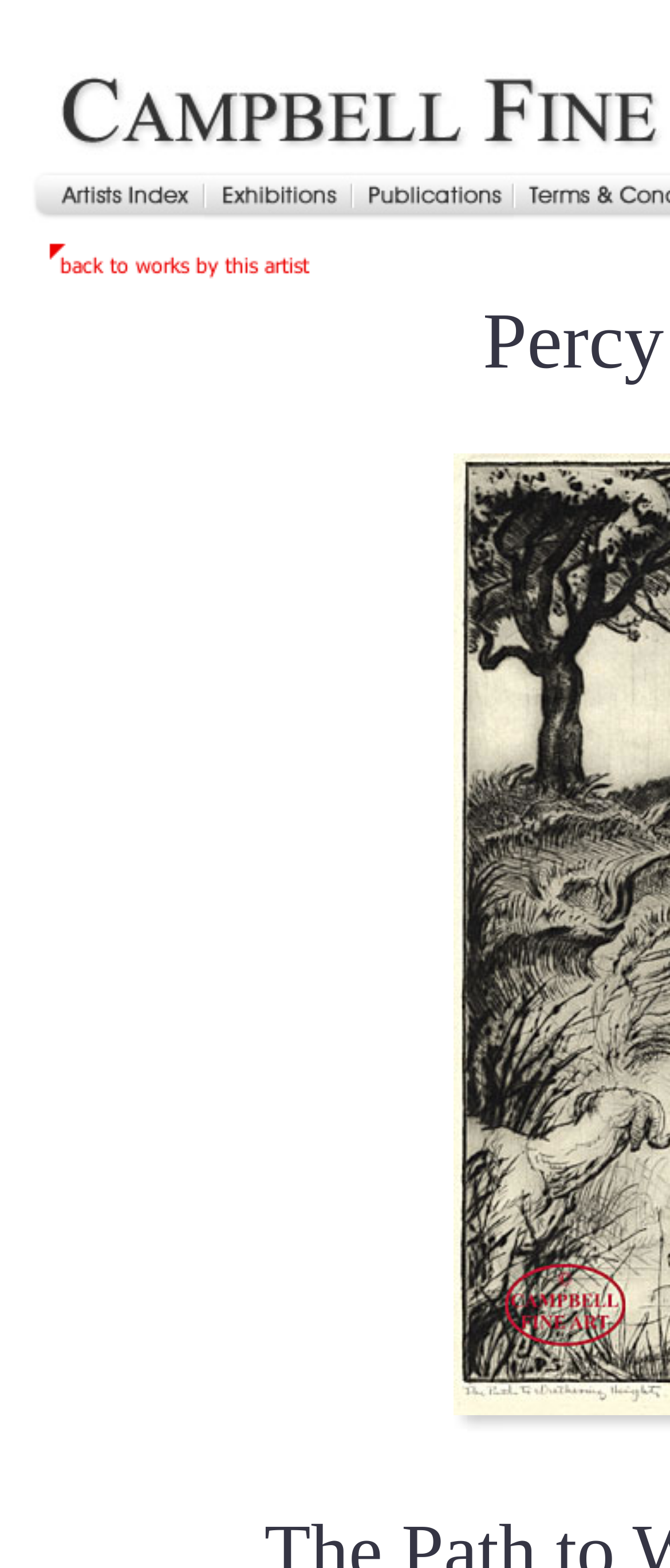Describe the webpage in detail, including text, images, and layout.

The webpage appears to be a gallery or art dealer's website, showcasing British and European prints from the 18th to 20th centuries. The main focus of the page is on a specific artwork, "The Path to Wuthering Heights by Percy Smith". 

At the top of the page, there are three links aligned horizontally, taking up about a quarter of the page's width. Below these links, there is another link, "back to works by this artist", which is accompanied by a small image. This link and image combination is positioned roughly in the middle of the page.

Towards the bottom of the page, there is a small image, which seems to be a decorative element or a logo, placed near the right edge of the page. 

The overall content of the page is sparse, with a focus on showcasing the featured artwork and providing some navigation options.